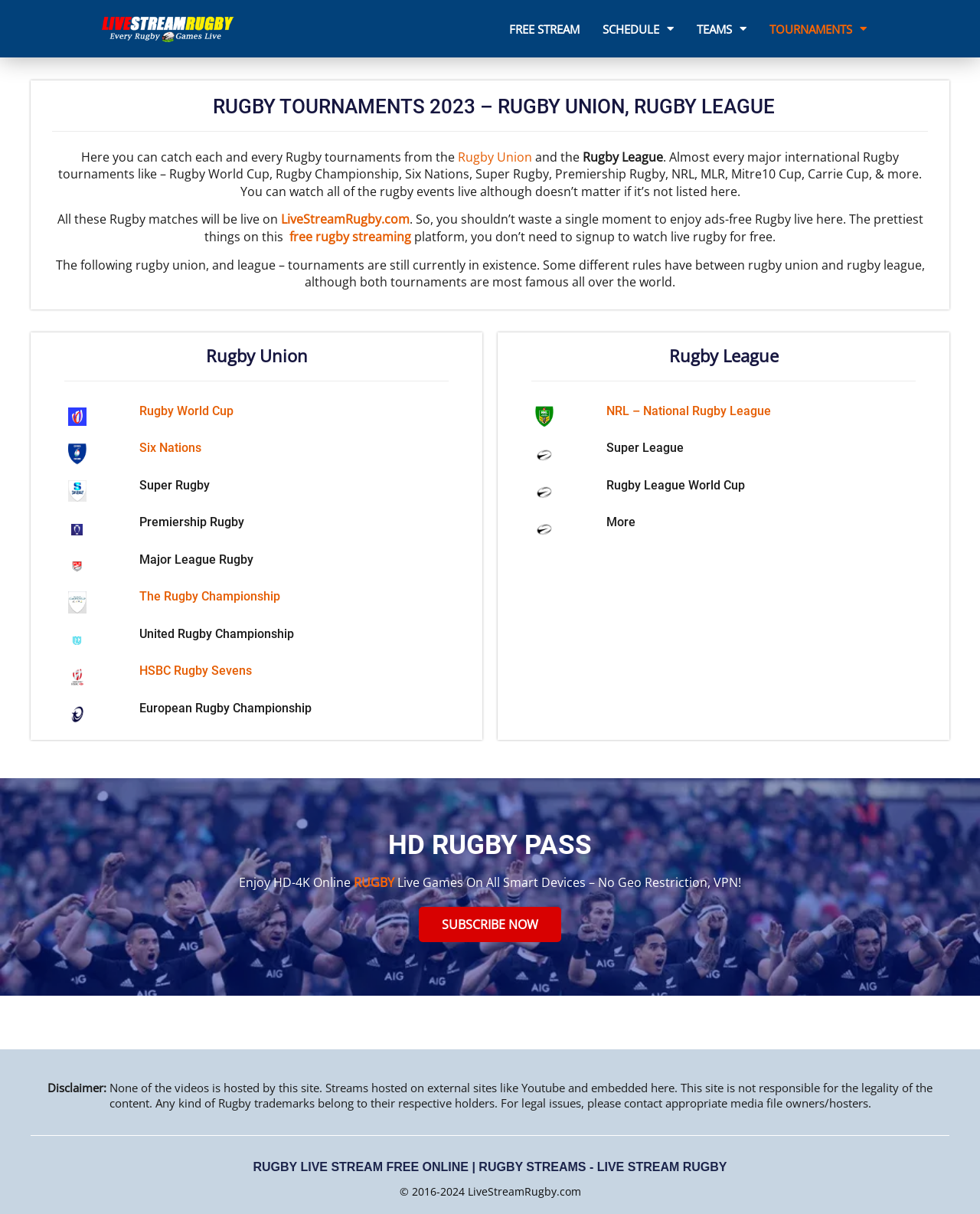Specify the bounding box coordinates for the region that must be clicked to perform the given instruction: "Click on RWC 2023 live".

[0.031, 0.335, 0.126, 0.351]